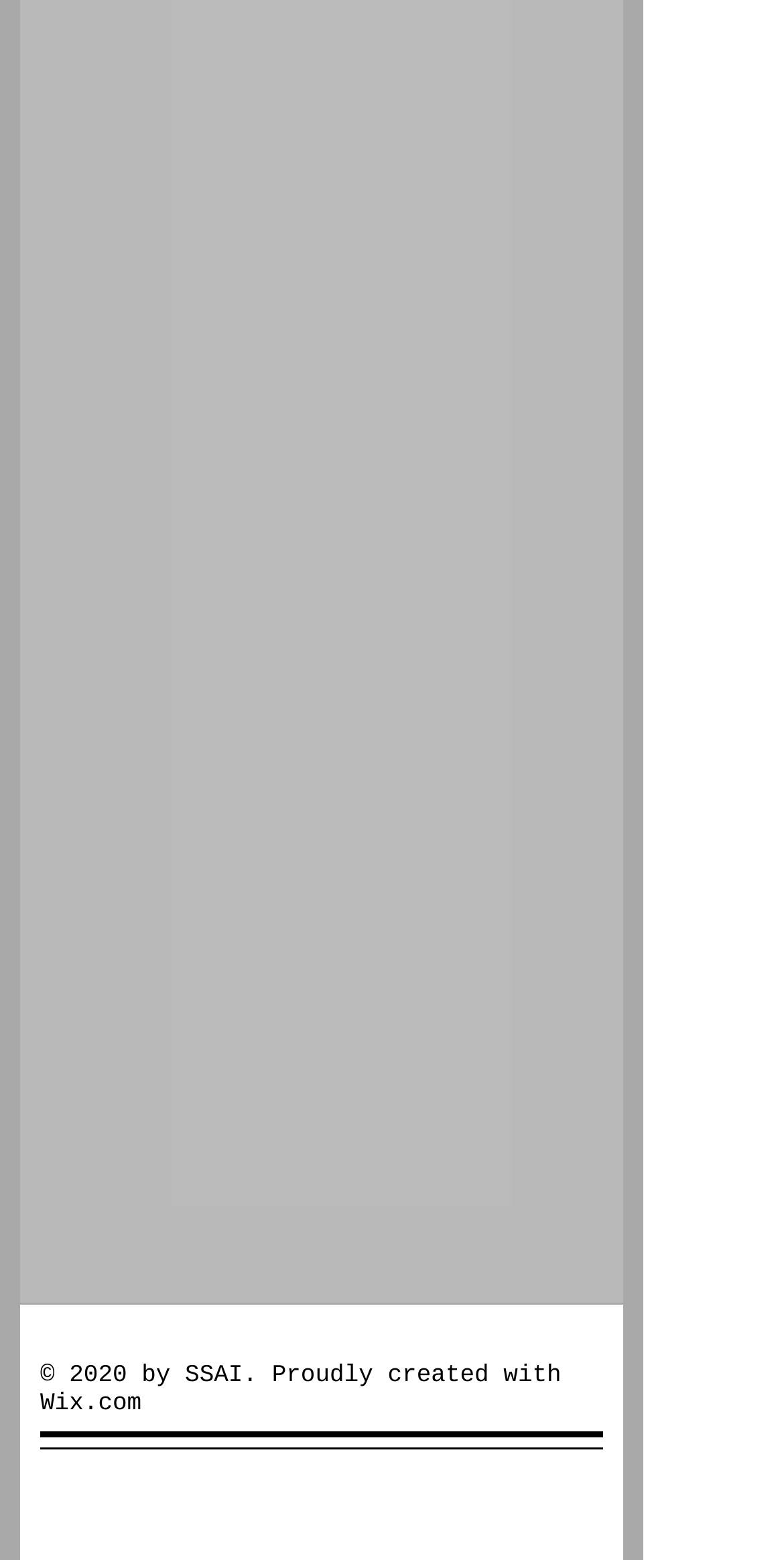Using the provided description: "Wix.com", find the bounding box coordinates of the corresponding UI element. The output should be four float numbers between 0 and 1, in the format [left, top, right, bottom].

[0.051, 0.89, 0.181, 0.909]